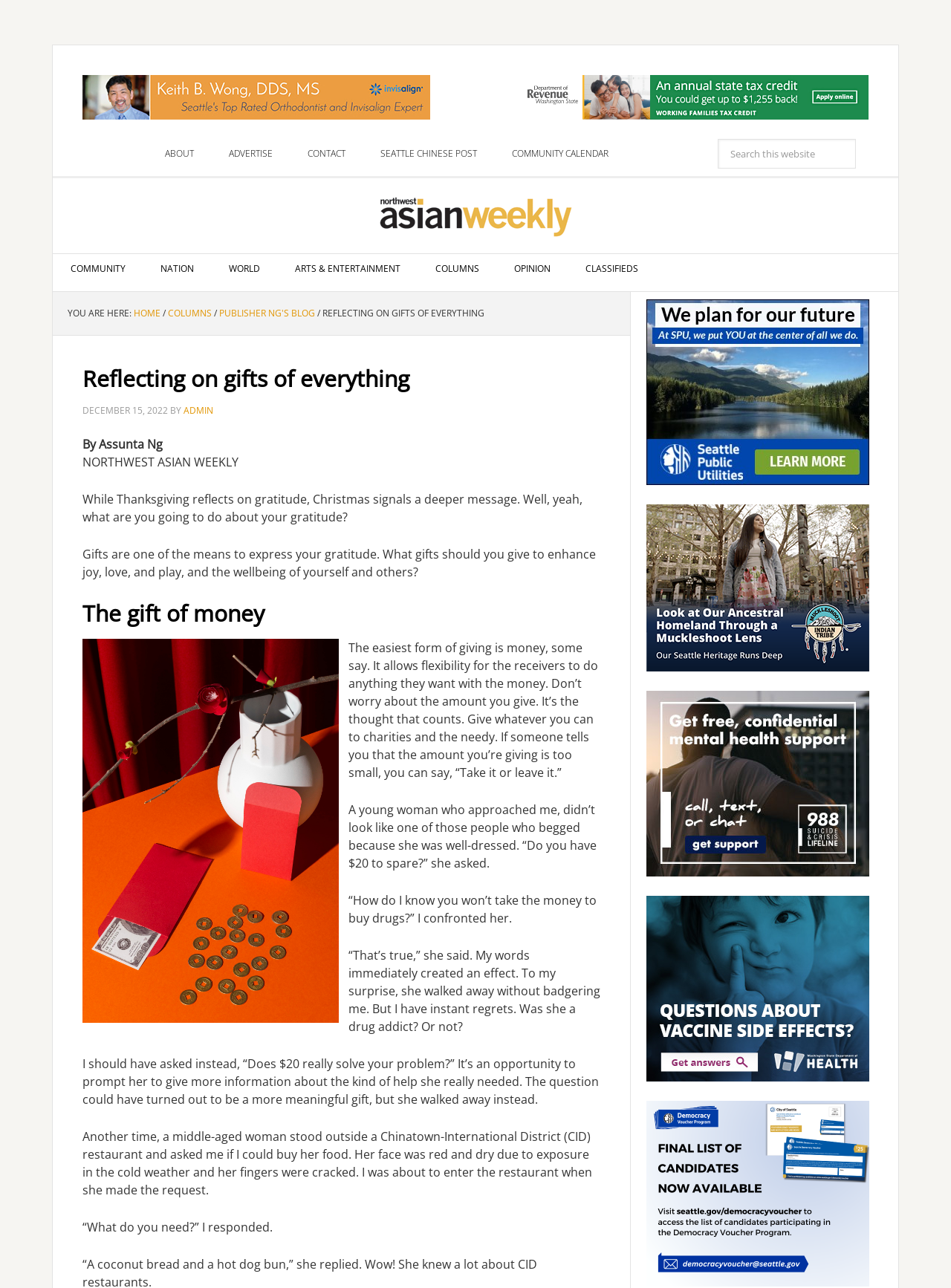Please provide a short answer using a single word or phrase for the question:
What is the name of the newspaper?

NORTHWEST ASIAN WEEKLY